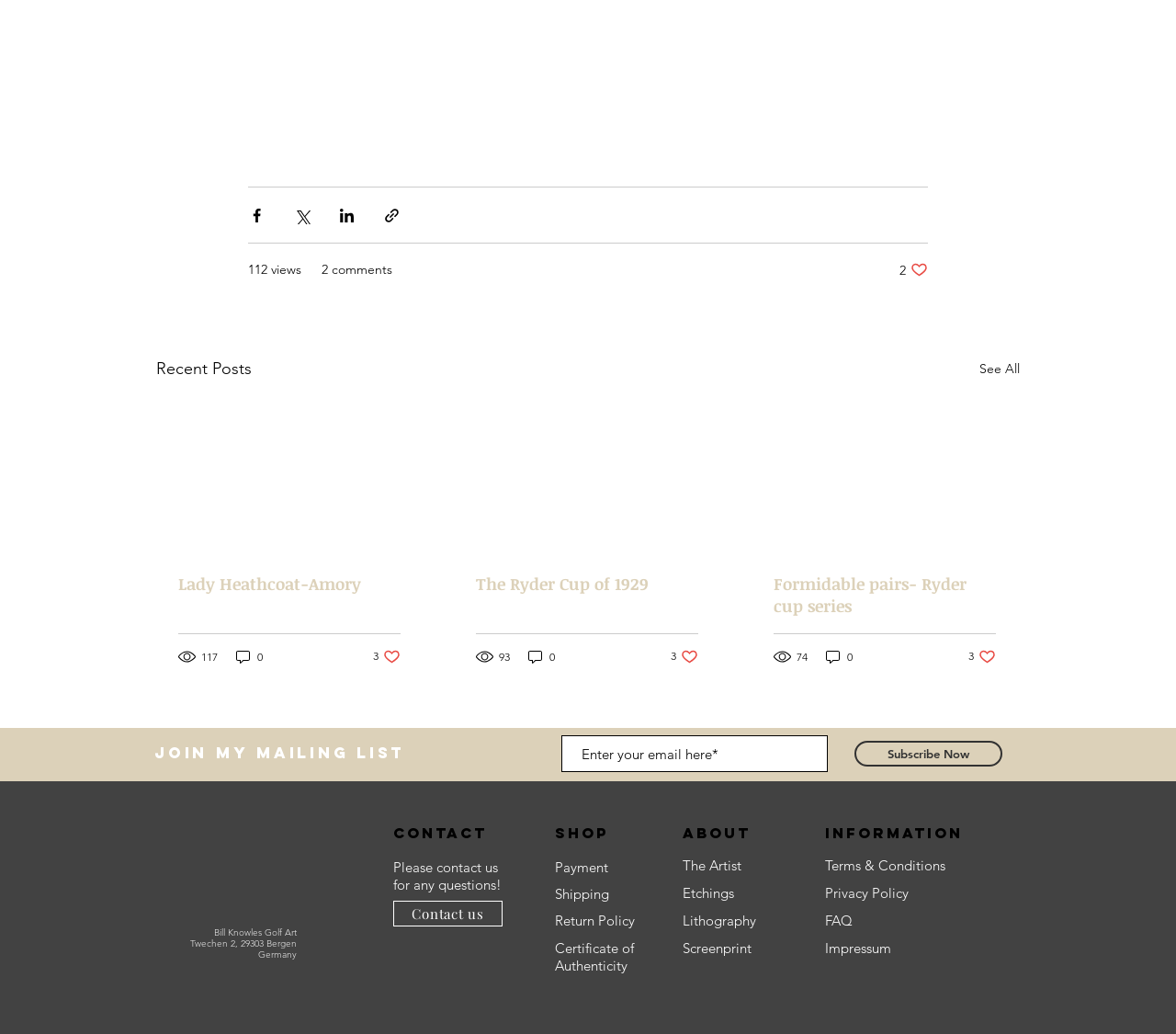Pinpoint the bounding box coordinates of the area that should be clicked to complete the following instruction: "Subscribe to the mailing list". The coordinates must be given as four float numbers between 0 and 1, i.e., [left, top, right, bottom].

[0.727, 0.717, 0.852, 0.741]